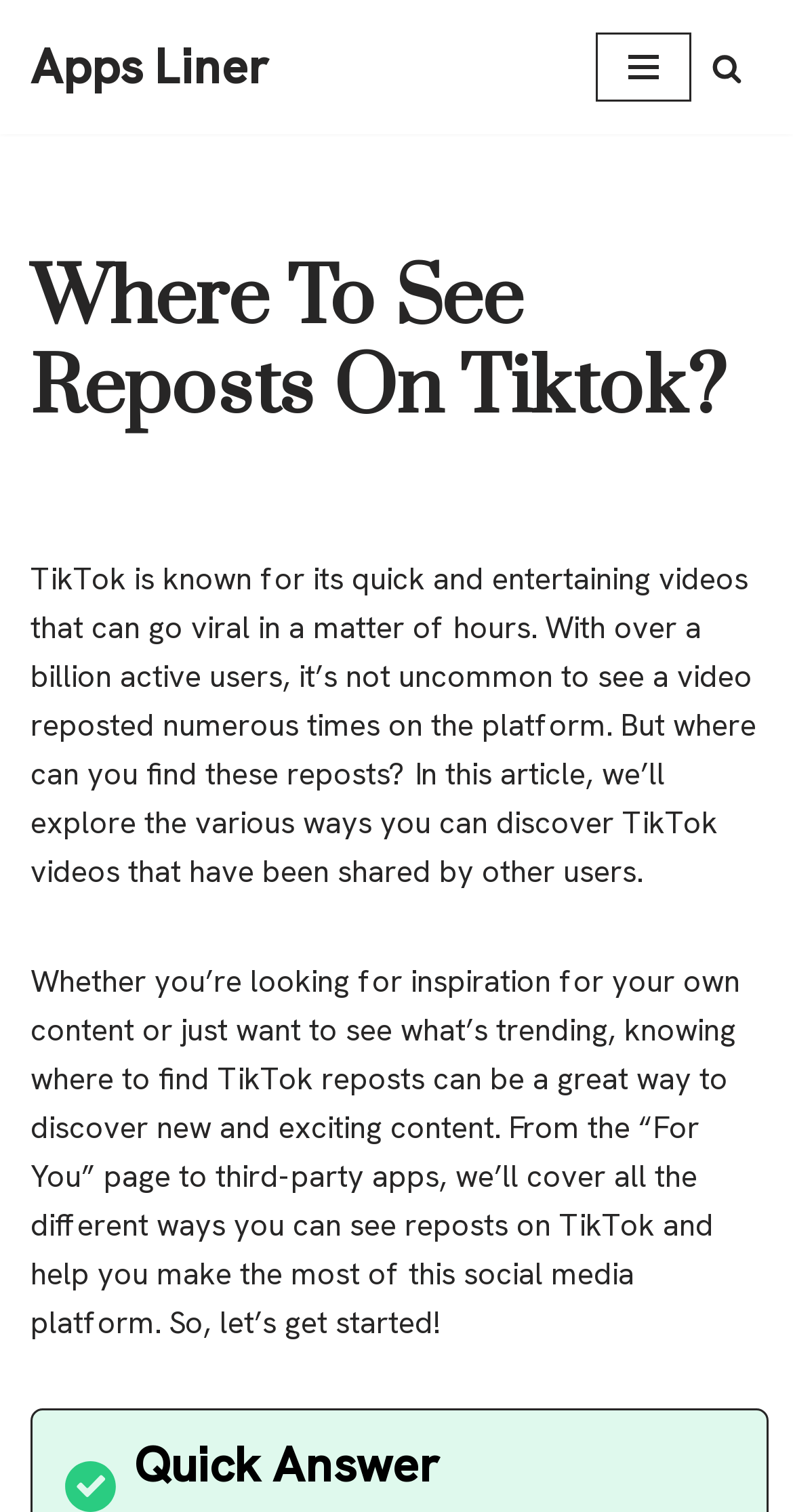Based on the image, please elaborate on the answer to the following question:
How many active users does TikTok have?

The article mentions that TikTok has over a billion active users, which is a significant number that contributes to the platform's popularity and the desire to discover reposts.